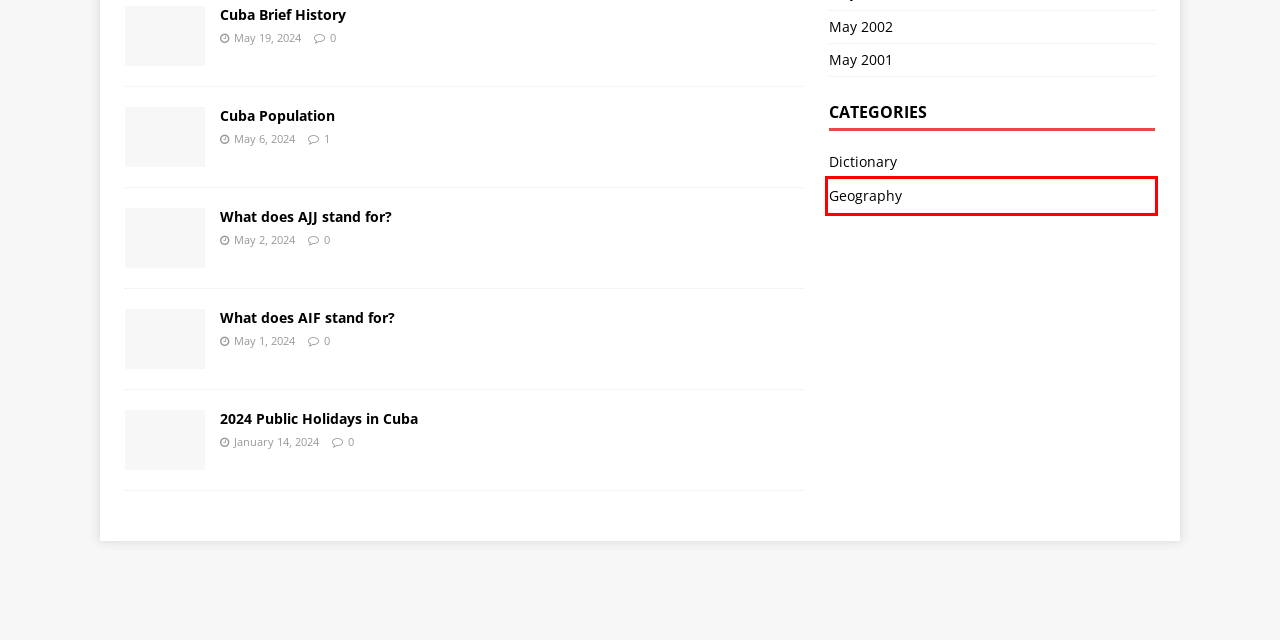Examine the screenshot of a webpage with a red bounding box around a UI element. Your task is to identify the webpage description that best corresponds to the new webpage after clicking the specified element. The given options are:
A. 2024 Public Holidays in Cuba – Cuba Annals
B. Dictionary – Cuba Annals
C. Geography – Cuba Annals
D. Cuba Population – Cuba Annals
E. May 2001 – Cuba Annals
F. May 2024 – Cuba Annals
G. May 2002 – Cuba Annals
H. Cuba Brief History – Cuba Annals

C